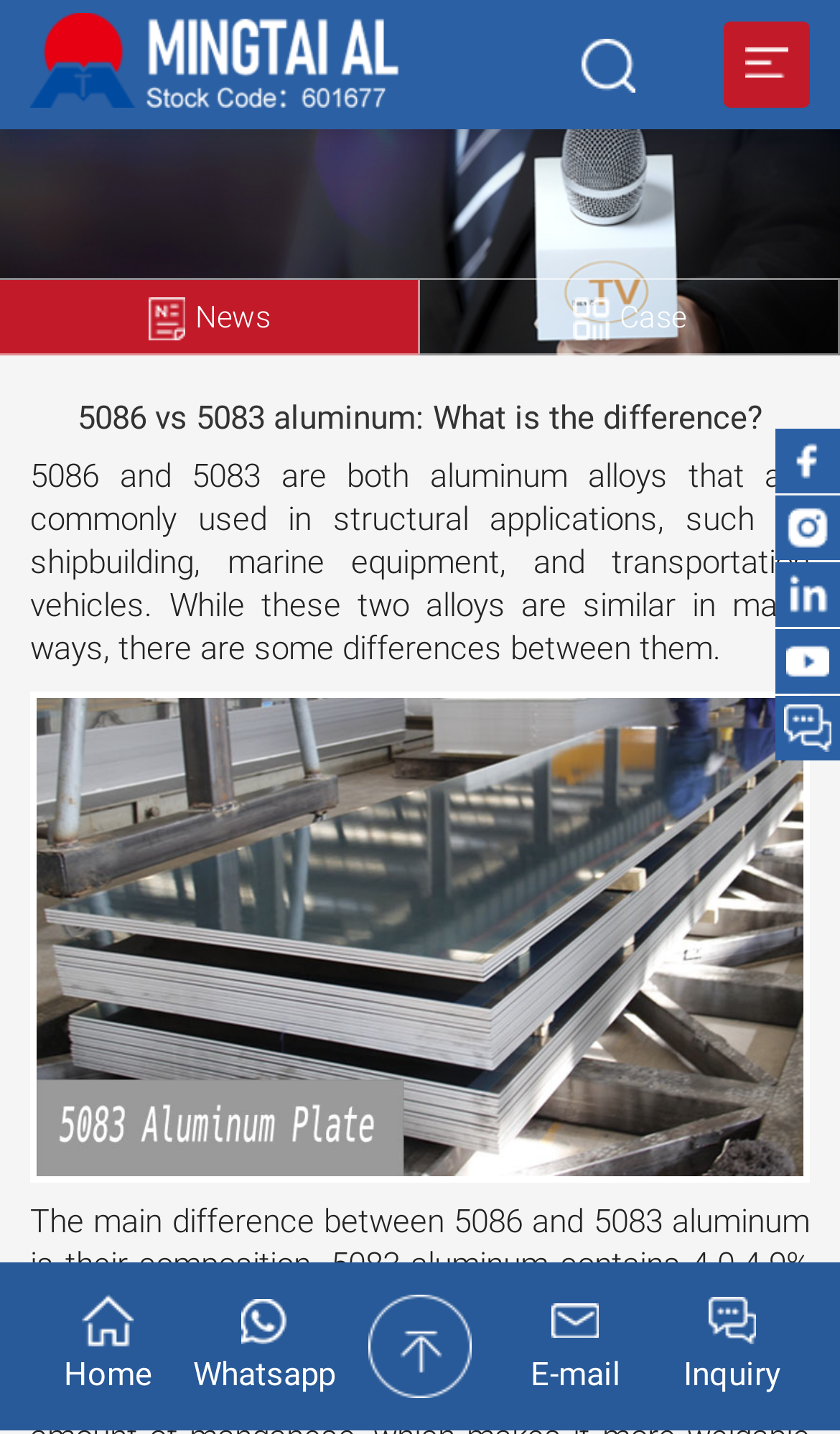Identify the bounding box of the HTML element described here: "Whatsapp". Provide the coordinates as four float numbers between 0 and 1: [left, top, right, bottom].

[0.222, 0.913, 0.407, 0.972]